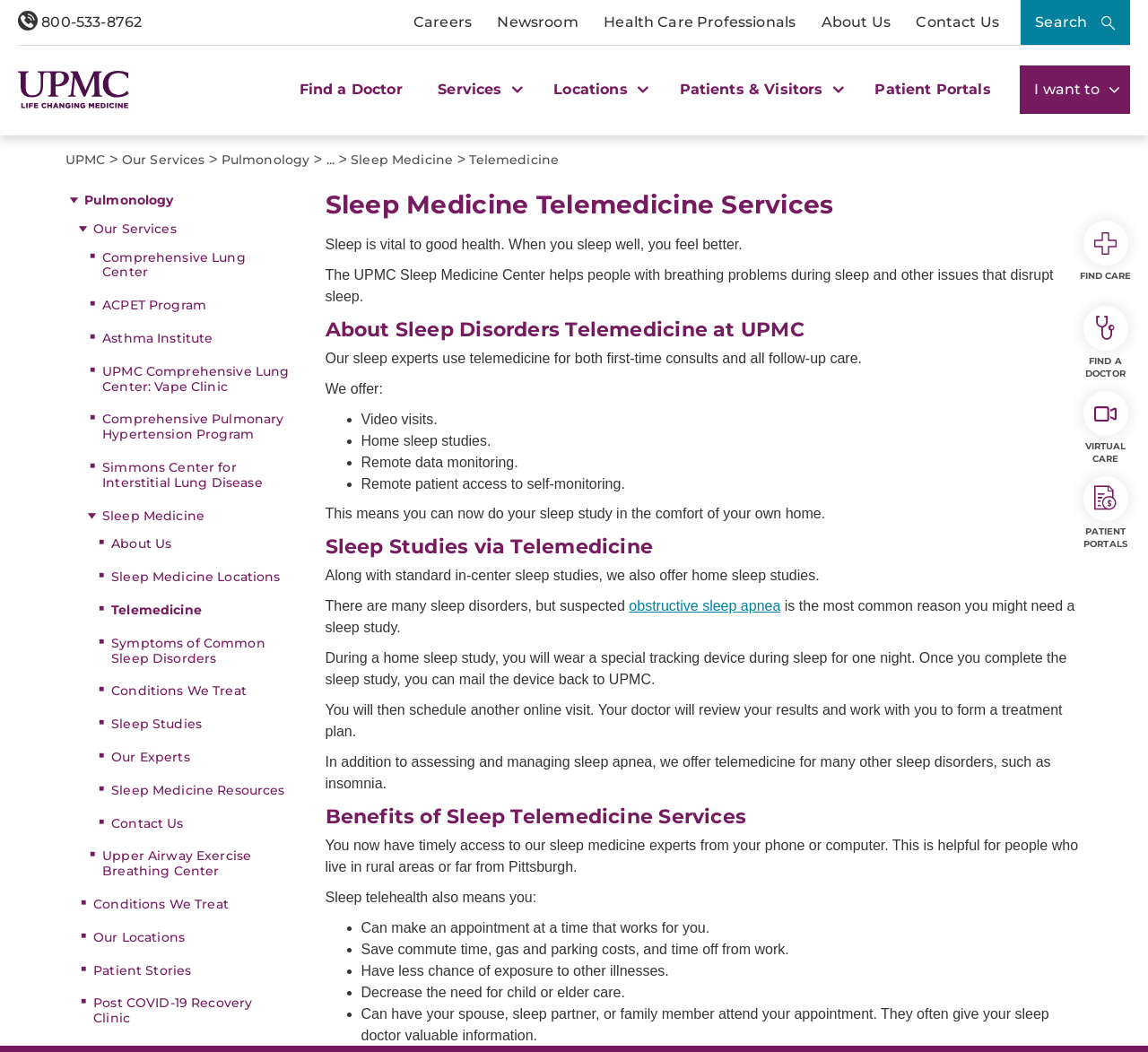What is the benefit of telemedicine for rural areas? Based on the image, give a response in one word or a short phrase.

Timely access to experts